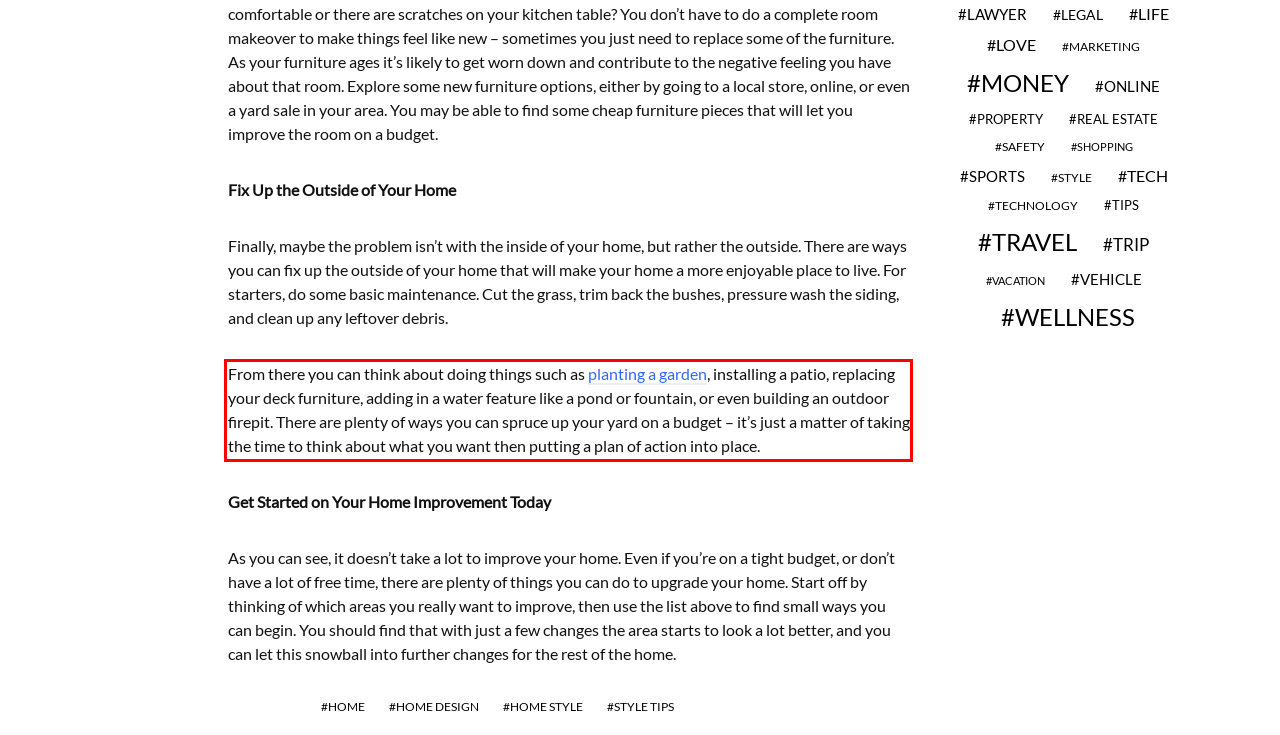Given a screenshot of a webpage with a red bounding box, please identify and retrieve the text inside the red rectangle.

From there you can think about doing things such as planting a garden, installing a patio, replacing your deck furniture, adding in a water feature like a pond or fountain, or even building an outdoor firepit. There are plenty of ways you can spruce up your yard on a budget – it’s just a matter of taking the time to think about what you want then putting a plan of action into place.